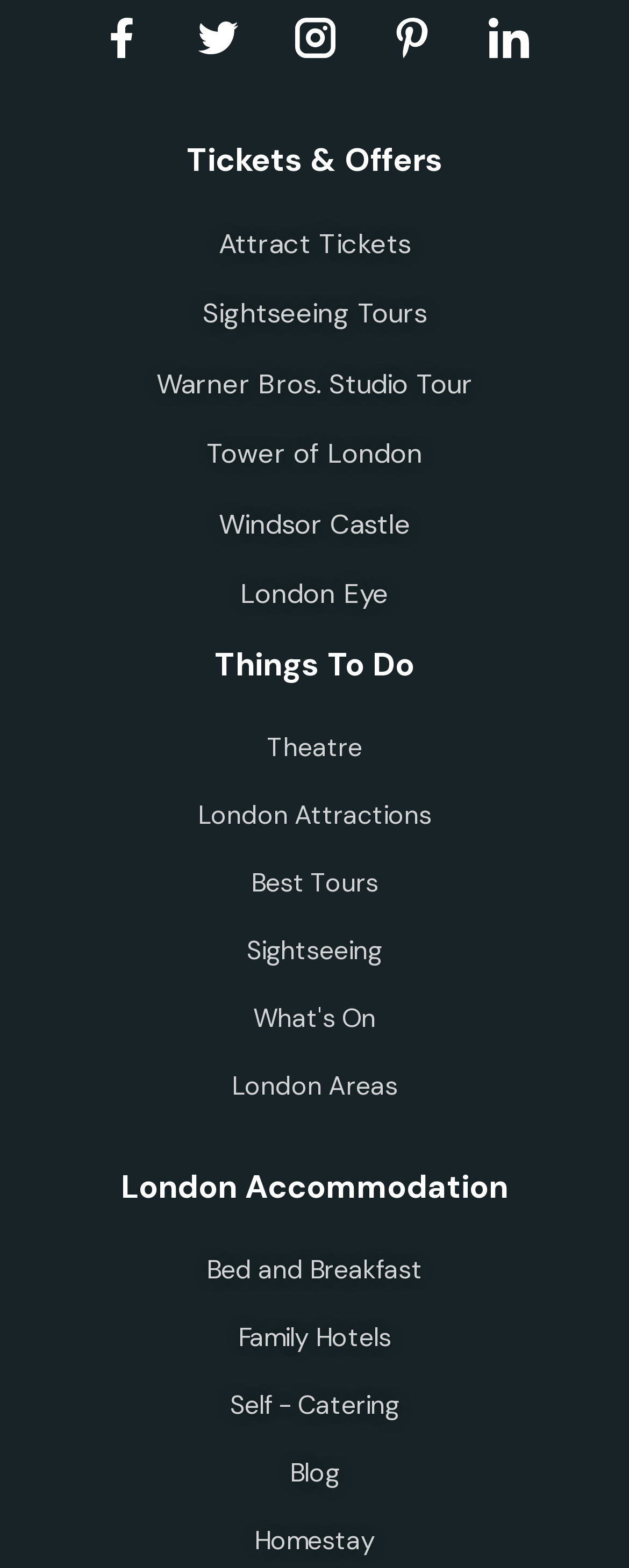Kindly determine the bounding box coordinates for the area that needs to be clicked to execute this instruction: "Explore London Attractions".

[0.051, 0.507, 0.949, 0.532]